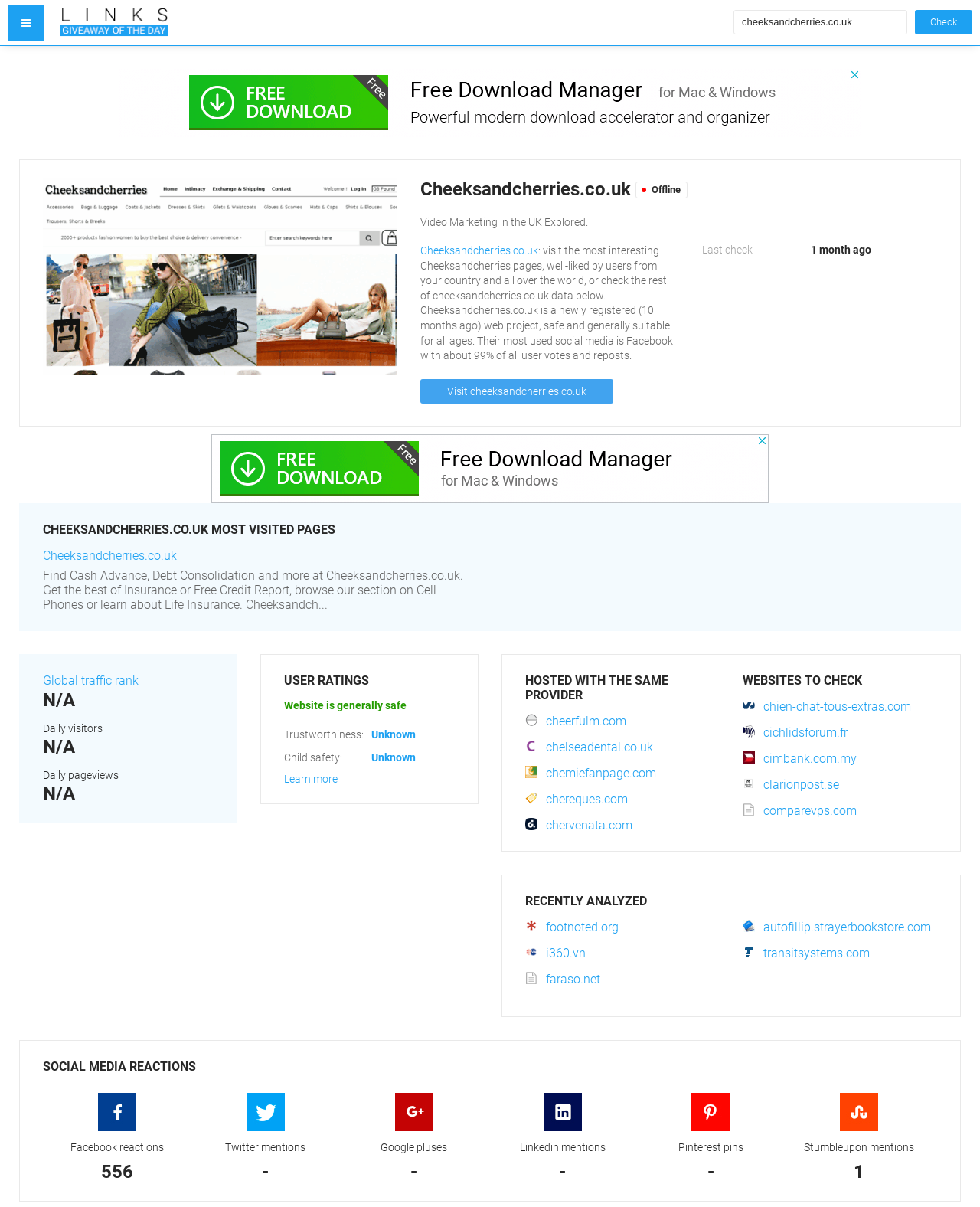Determine the bounding box coordinates of the clickable region to follow the instruction: "Visit cheeksandcherries.co.uk".

[0.429, 0.314, 0.626, 0.334]